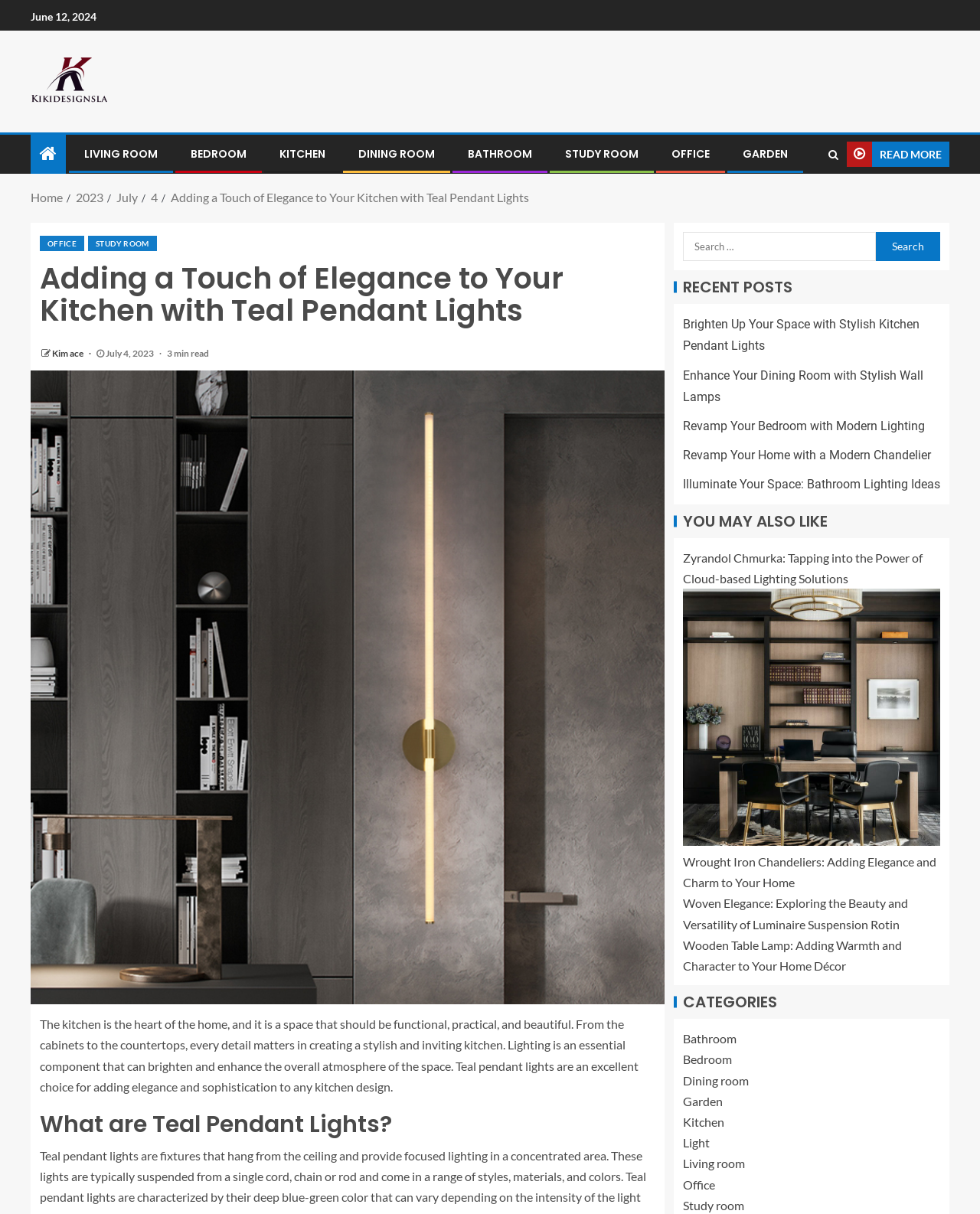What is the category of the 'Kitchen' link?
Based on the image, please offer an in-depth response to the question.

I found the category of the 'Kitchen' link by looking at the navigation section of the webpage, where it lists different categories such as 'LIVING ROOM', 'BEDROOM', 'KITCHEN', etc. The 'Kitchen' link is under the 'KITCHEN' category.